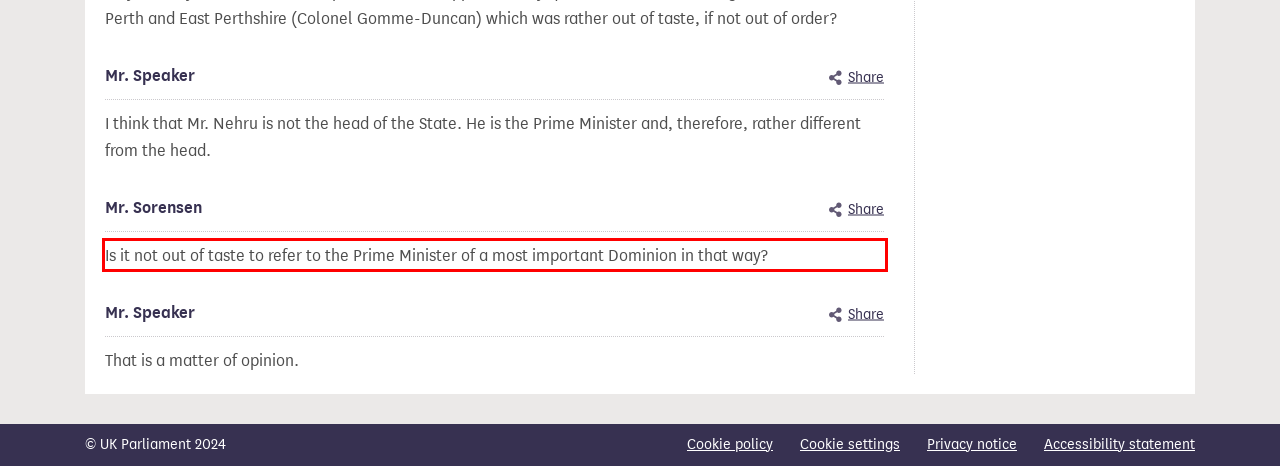Analyze the red bounding box in the provided webpage screenshot and generate the text content contained within.

Is it not out of taste to refer to the Prime Minister of a most important Dominion in that way?